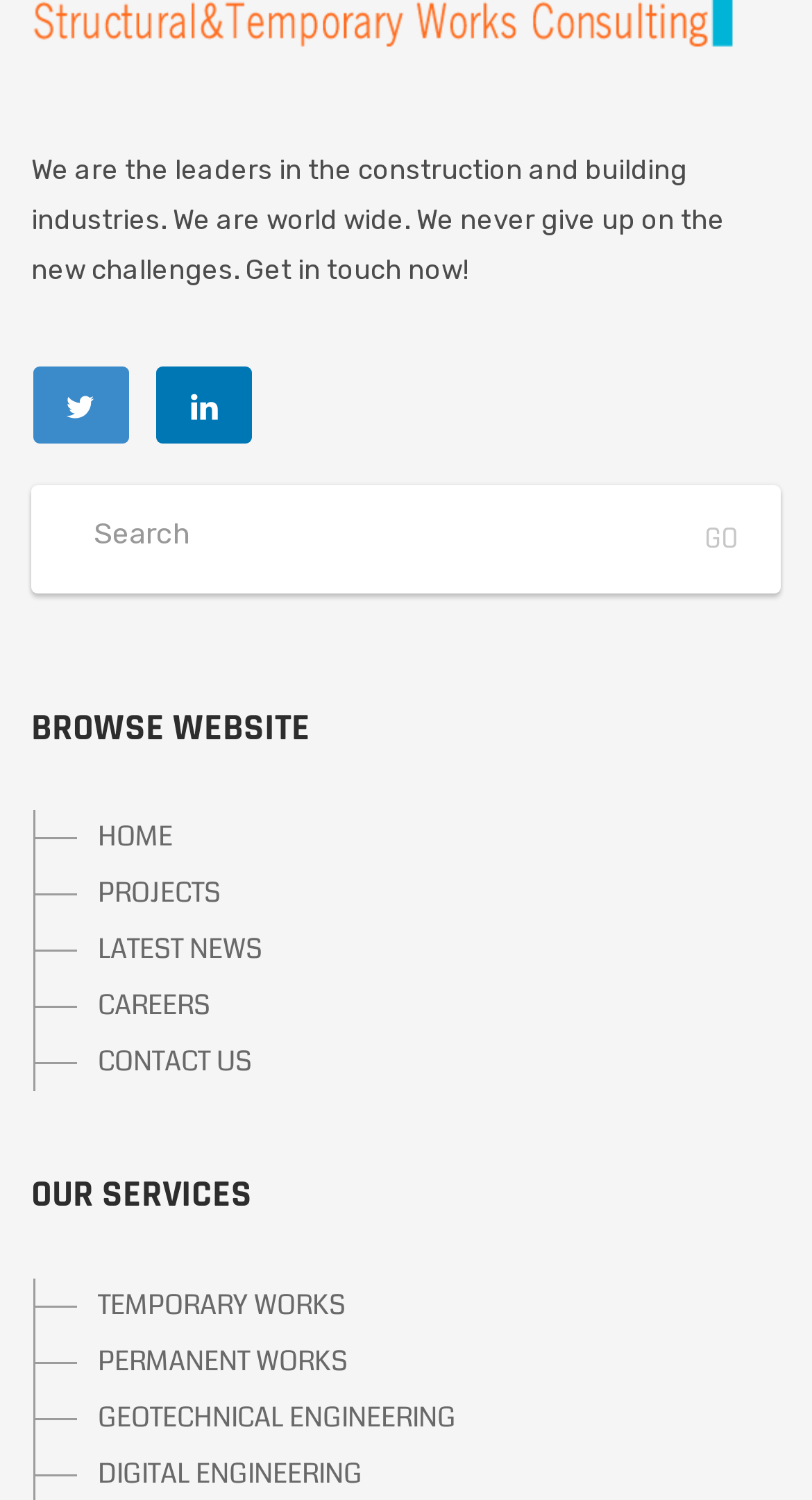Respond concisely with one word or phrase to the following query:
What is the purpose of the textbox with 'Search' label?

To search the website